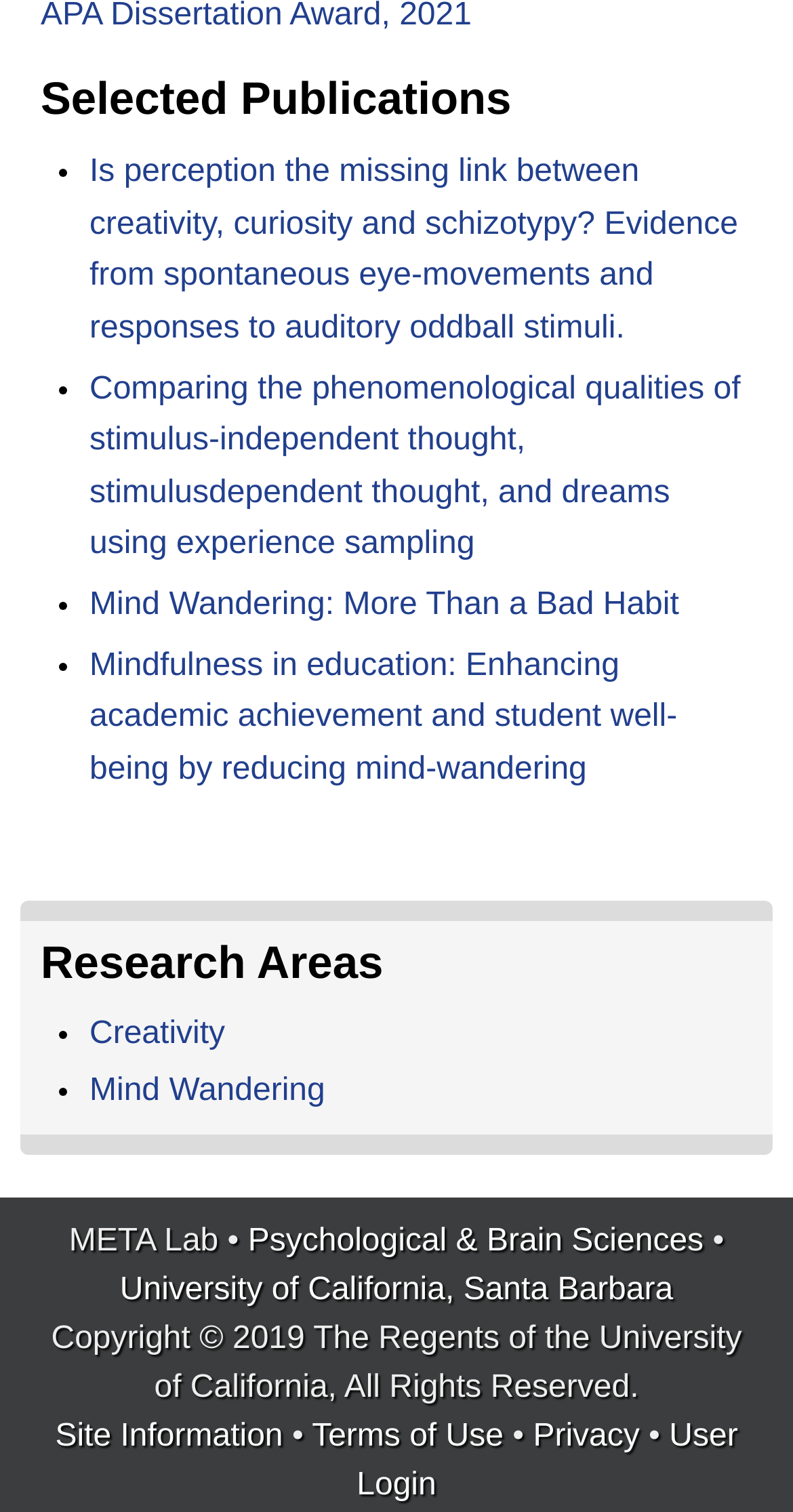Using the element description provided, determine the bounding box coordinates in the format (top-left x, top-left y, bottom-right x, bottom-right y). Ensure that all values are floating point numbers between 0 and 1. Element description: Our Future is Airborne

None